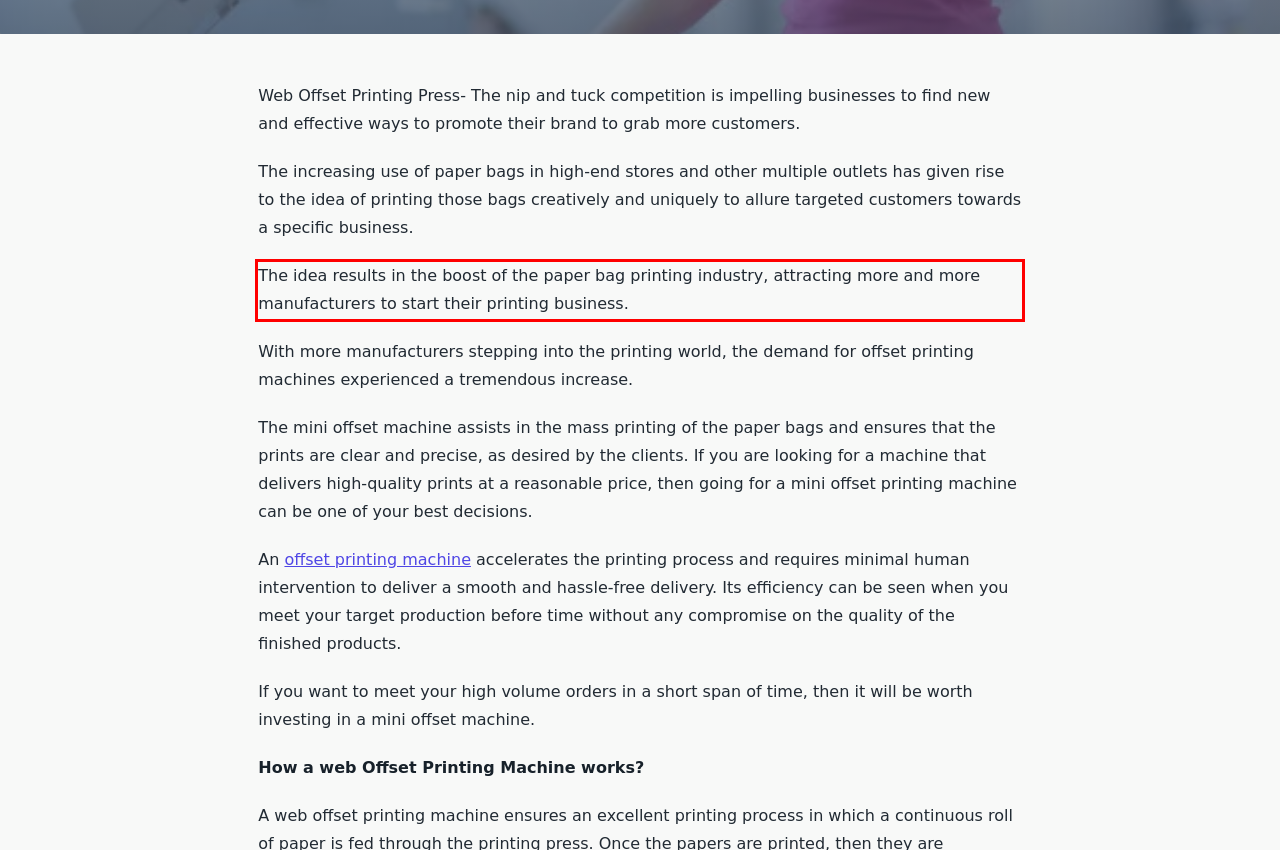Given a webpage screenshot with a red bounding box, perform OCR to read and deliver the text enclosed by the red bounding box.

The idea results in the boost of the paper bag printing industry, attracting more and more manufacturers to start their printing business.